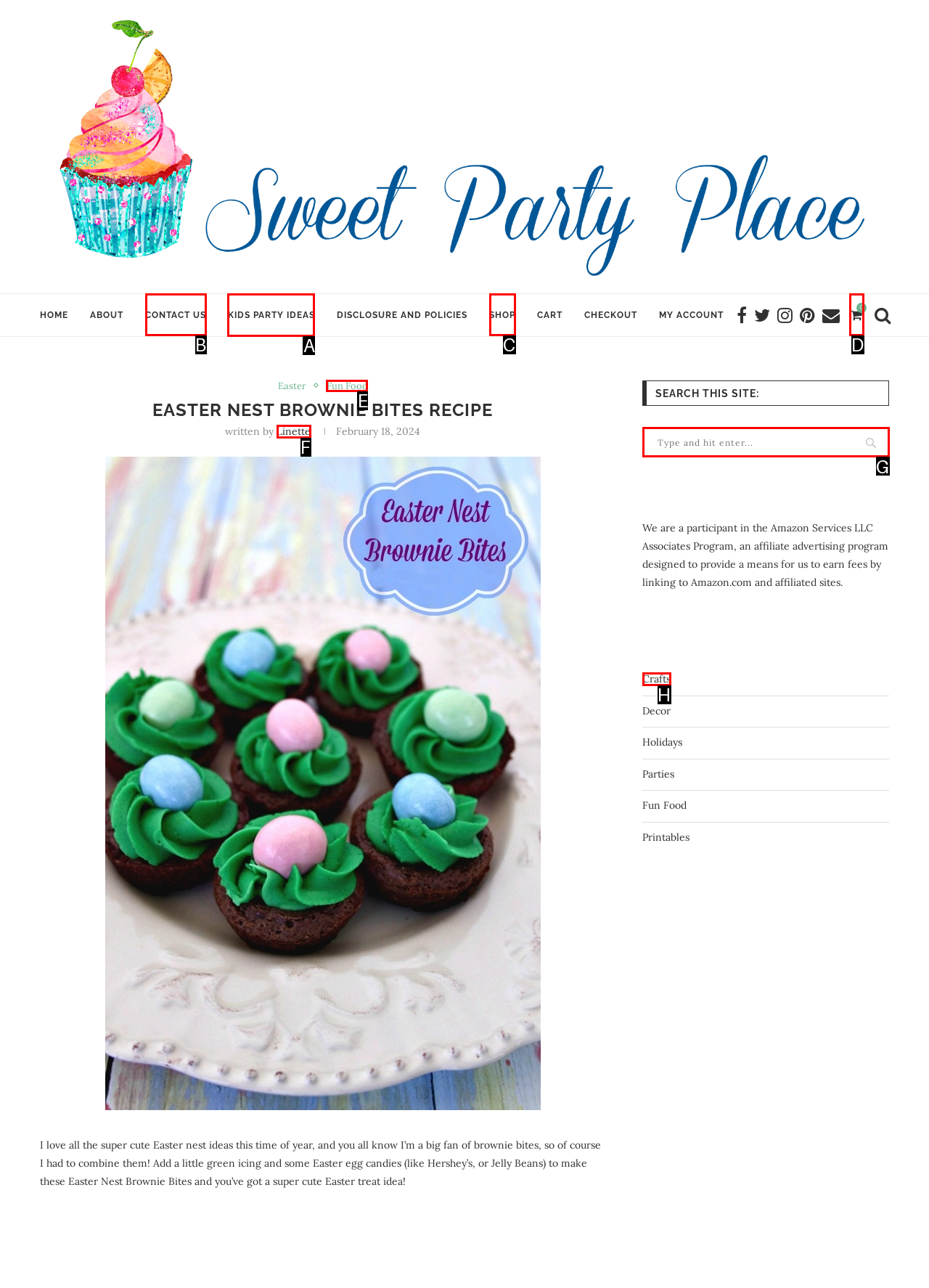Identify the letter of the correct UI element to fulfill the task: go to the 'KIDS PARTY IDEAS' page from the given options in the screenshot.

A